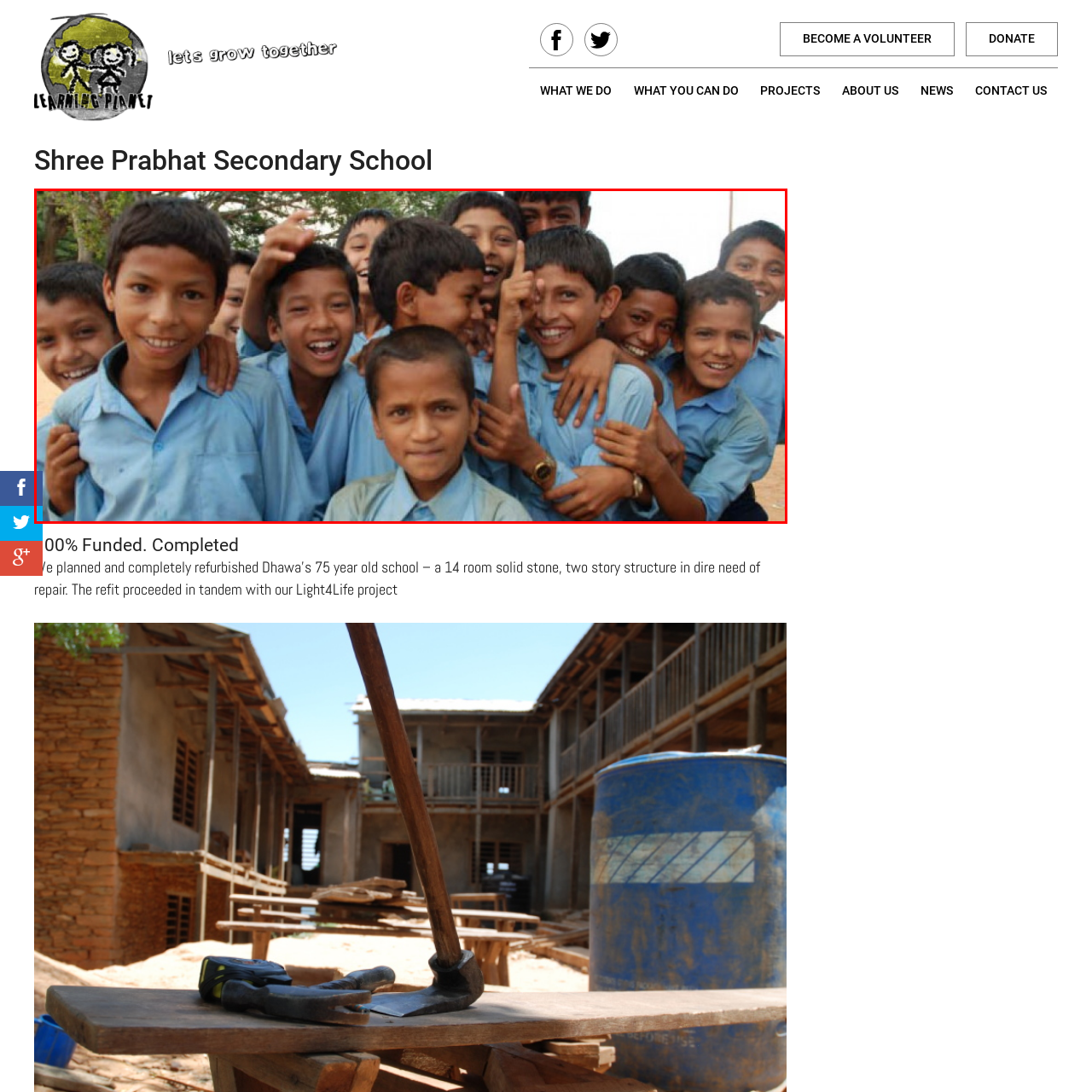Generate a detailed caption for the image contained in the red outlined area.

The image captures a lively group of boys gathered together in a joyful moment, showcasing the spirit of camaraderie and friendship. They are dressed in matching light blue school shirts, reflecting a sense of unity among them. The boys are smiling and laughing, with some playfully interacting by posing and making gestures. Their youthful energy is palpable, as they stand in front of a natural backdrop of greenery, which adds to the cheerful atmosphere. This moment highlights the importance of education and community, emphasizing the role of the Shree Prabhat Secondary School in nurturing not just academic growth but also lifelong friendships.